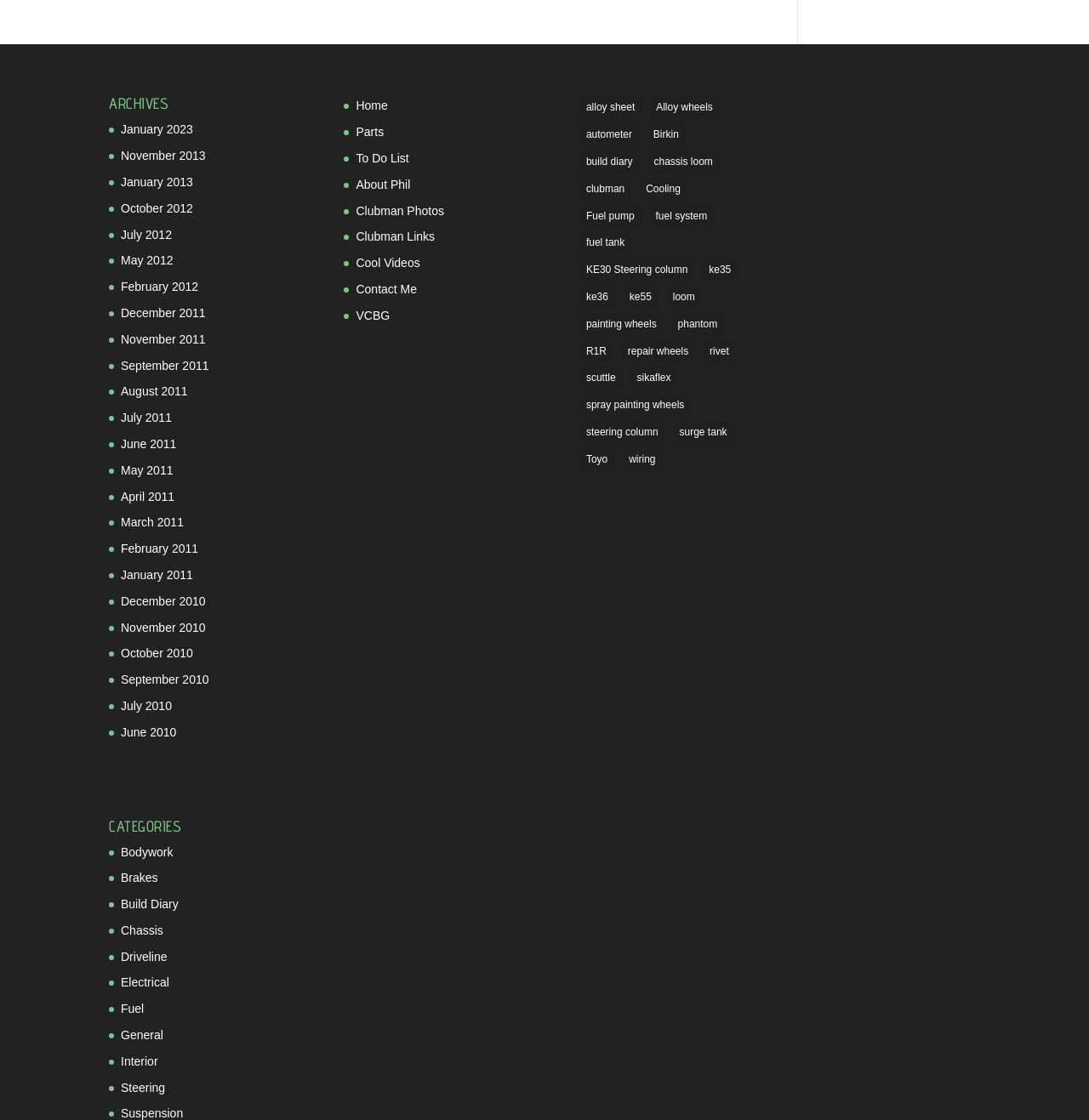Using the element description: "ke55", determine the bounding box coordinates for the specified UI element. The coordinates should be four float numbers between 0 and 1, [left, top, right, bottom].

[0.572, 0.255, 0.605, 0.276]